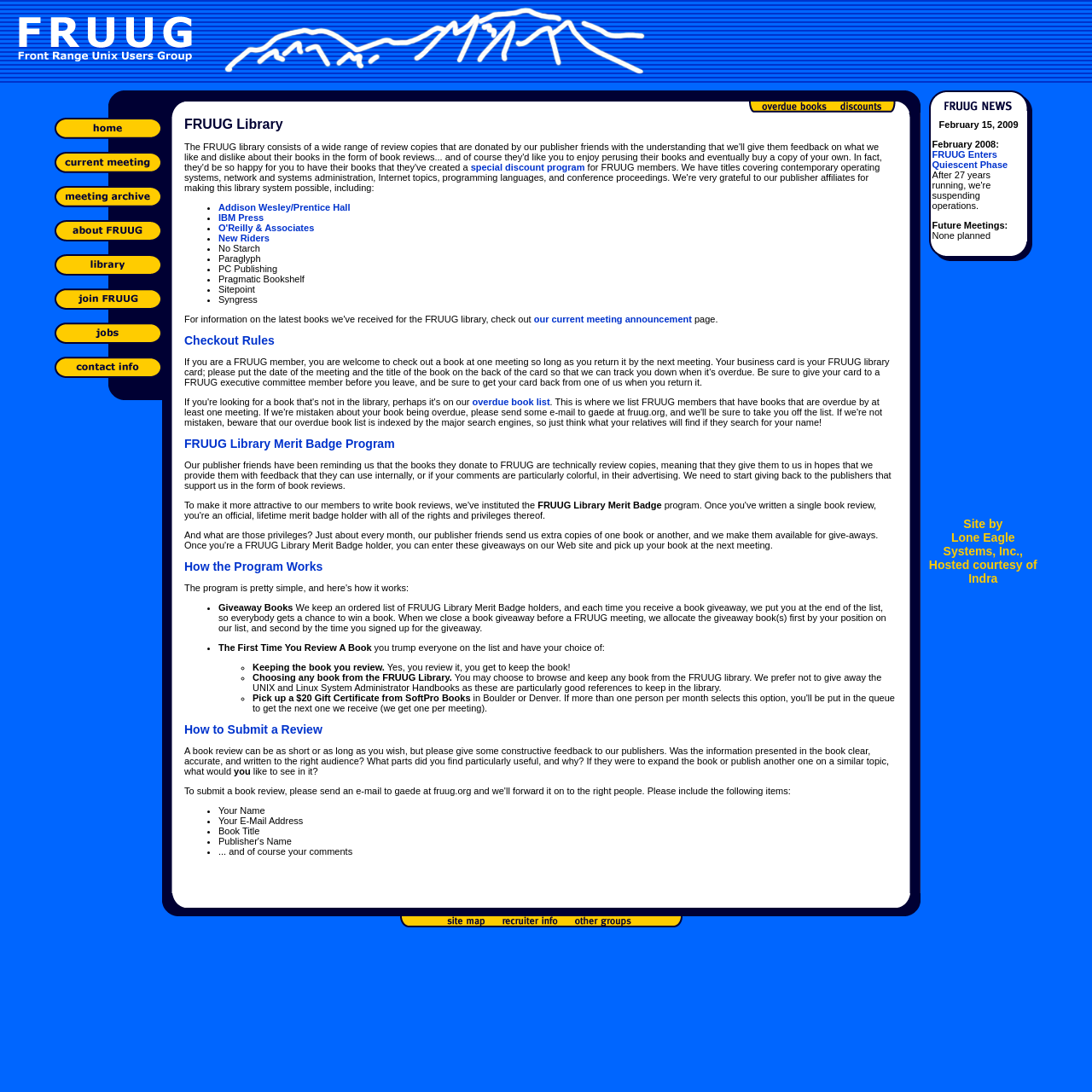Summarize the webpage comprehensively, mentioning all visible components.

The webpage is titled "FRUUG : Library" and has a layout divided into sections. At the top, there is a header section with a logo and a navigation menu. The logo is an image with the text "FRUUG - Front Range Unix Users Group". The navigation menu consists of several links, including "FRUUG home", "meeting", "meeting archive", "about FRUUG", "library", "join FRUUG", "jobs", and "contact info". Each link has an associated image.

Below the header section, there is a main content area that occupies most of the page. This area is divided into two columns. The left column is narrower and contains a list of links, including the same navigation menu items as the top header section. Each link is accompanied by a small image.

The right column is wider and contains the main content of the page. The content is a lengthy text describing the FRUUG library, including its purpose, rules, and benefits. The text is divided into sections, including "Checkout Rules", "Overdue Books", and "FRUUG Library Merit Badge Program". There are also several images scattered throughout the text, including a "top_left" image at the top of the right column.

Overall, the webpage has a simple and functional design, with a focus on providing information about the FRUUG library and its resources.